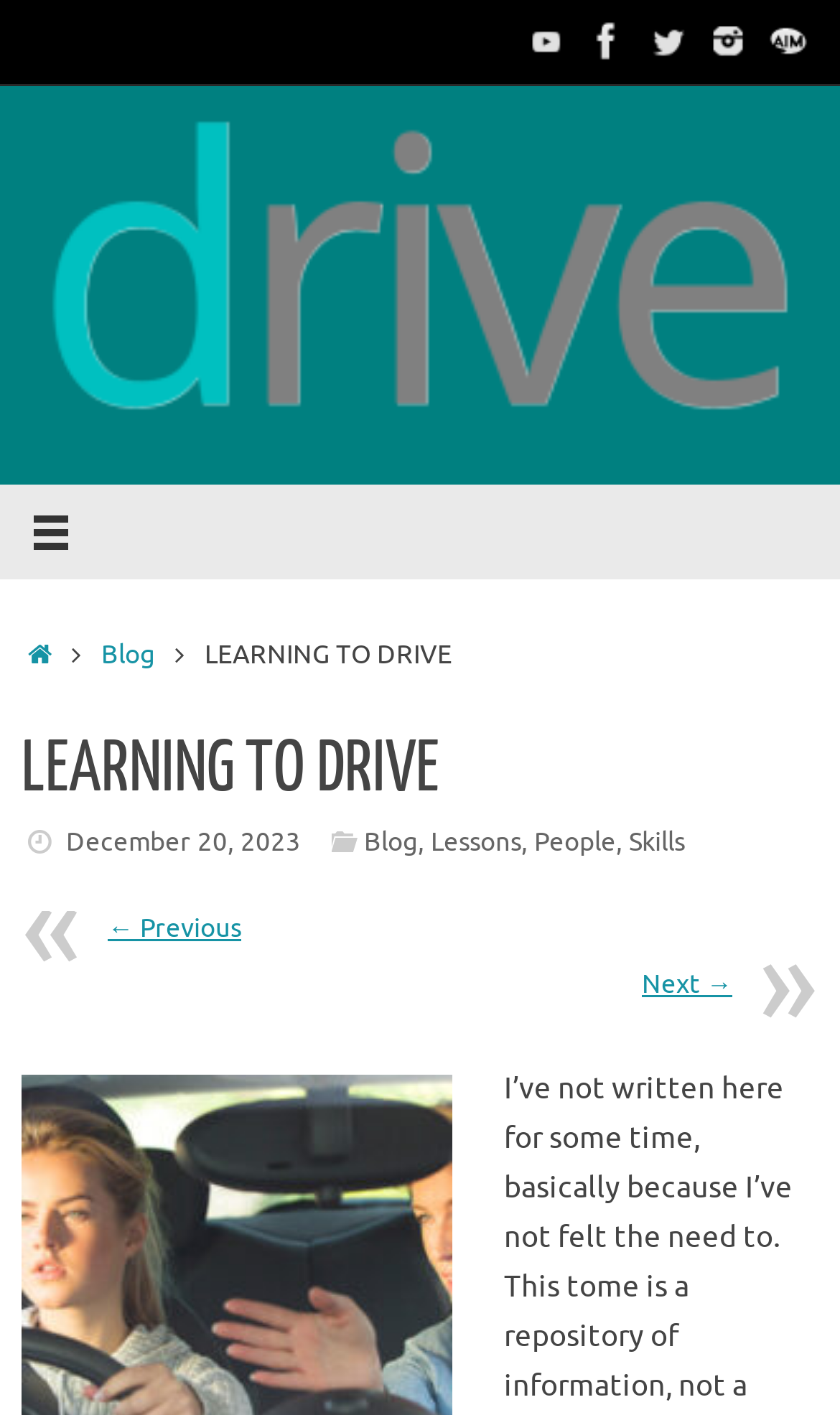Find the bounding box coordinates of the clickable element required to execute the following instruction: "Click the YouTube link". Provide the coordinates as four float numbers between 0 and 1, i.e., [left, top, right, bottom].

[0.615, 0.008, 0.687, 0.05]